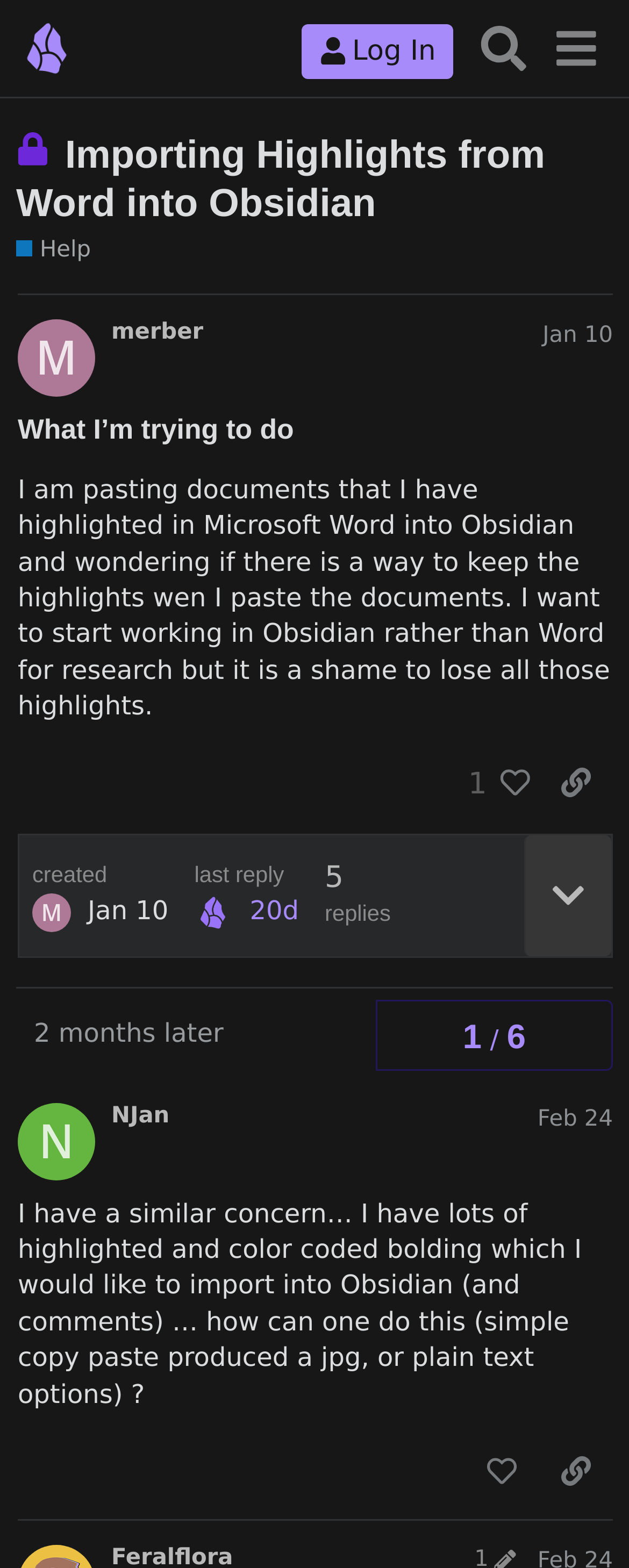What is the purpose of the 'Help' link?
Please provide a comprehensive and detailed answer to the question.

I determined the answer by looking at the 'Help' link, which has a generic element with a description 'Get help from fellow Obsidian users. Don’t forget to check out our User Guide! There are separate sections on the forum for API and CSS questions. If you prefer chatting, there’s a channel on Discord.'. This suggests that the purpose of the 'Help' link is to provide assistance to users from the Obsidian community.